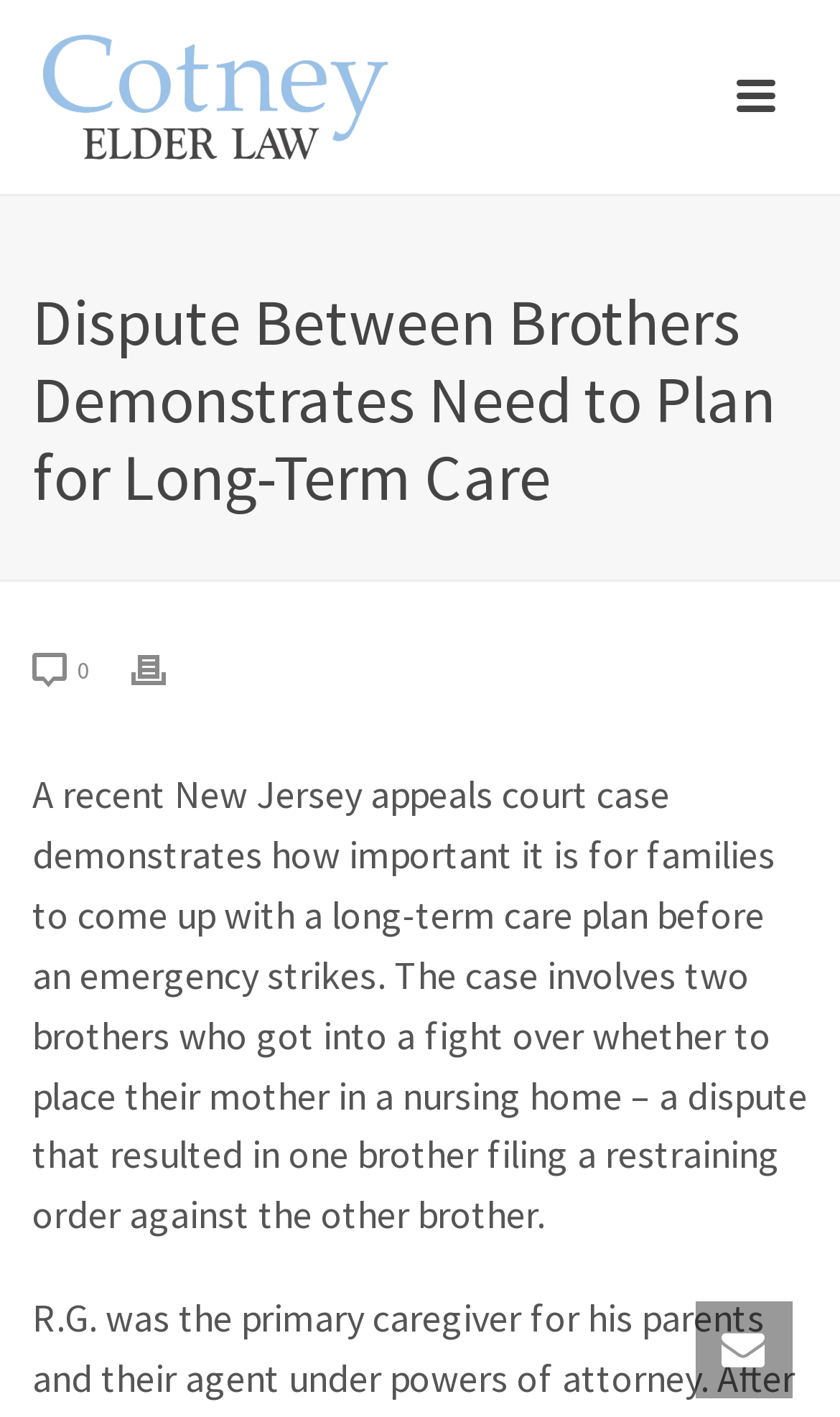What is the current situation of the mother in the case?
Carefully analyze the image and provide a thorough answer to the question.

The current situation of the mother in the case is that her two sons are disputing over whether to place her in a nursing home, highlighting the need for a long-term care plan to avoid such conflicts.